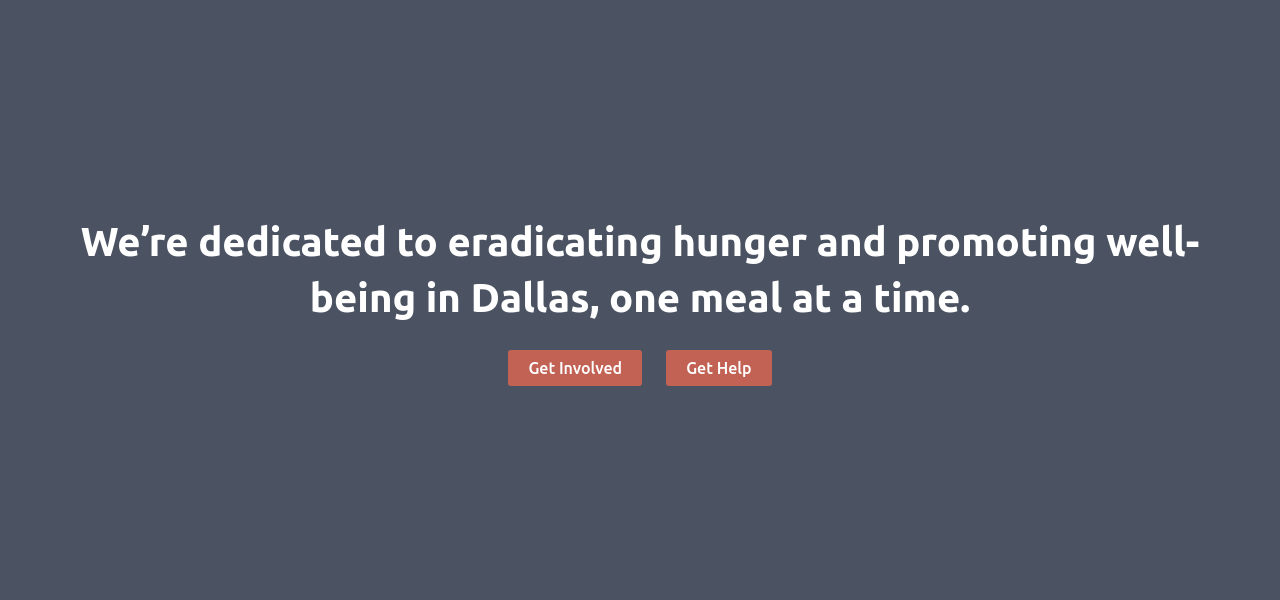What is the color of the bold text?
From the details in the image, answer the question comprehensively.

According to the caption, the bold text reads 'We’re dedicated to eradicating hunger and promoting well-being in Dallas, one meal at a time.' and it is mentioned that the text is in white color.